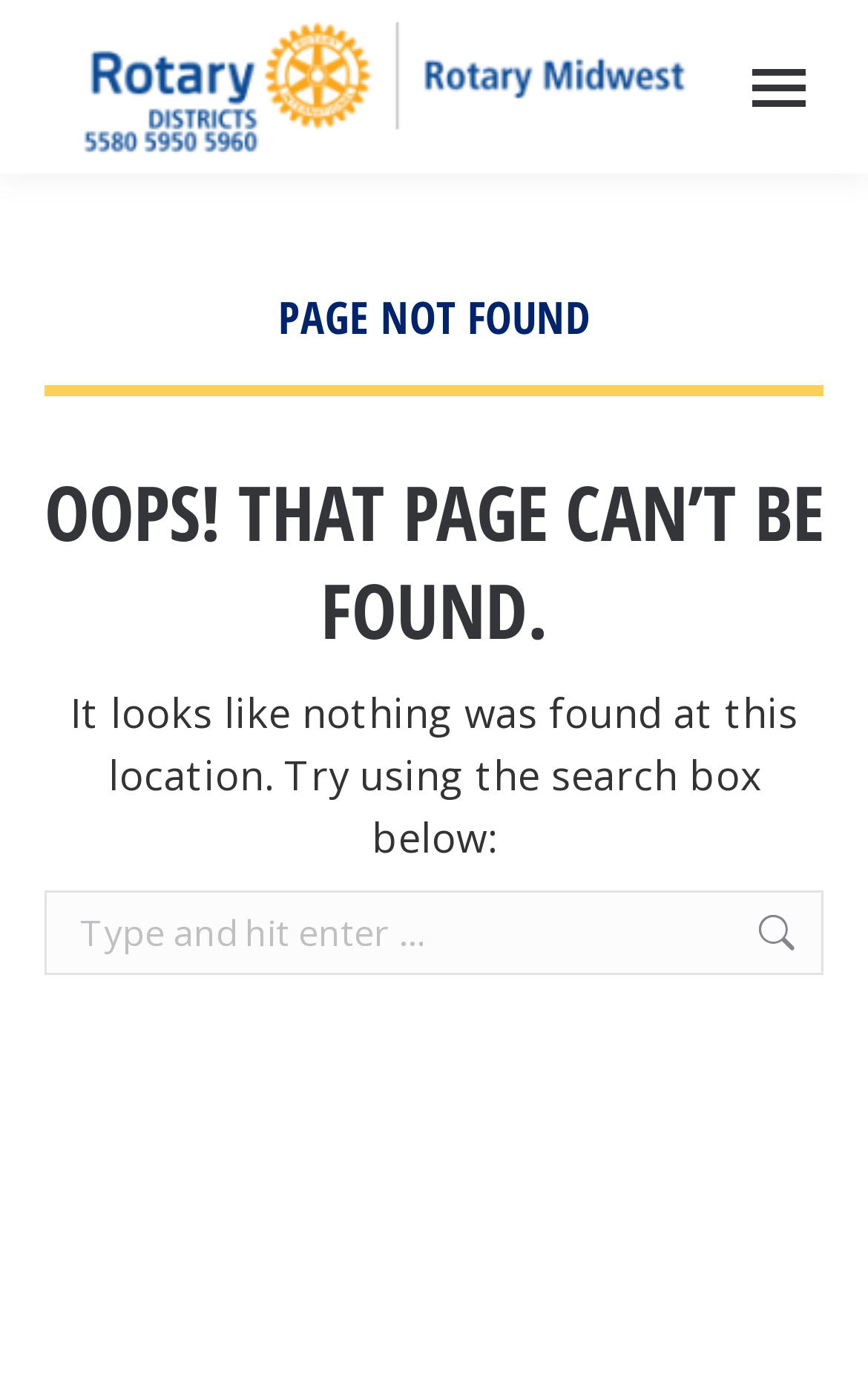Locate the UI element described by parent_node: Search: in the provided webpage screenshot. Return the bounding box coordinates in the format (top-left x, top-left y, bottom-right x, bottom-right y), ensuring all values are between 0 and 1.

[0.869, 0.648, 0.921, 0.709]